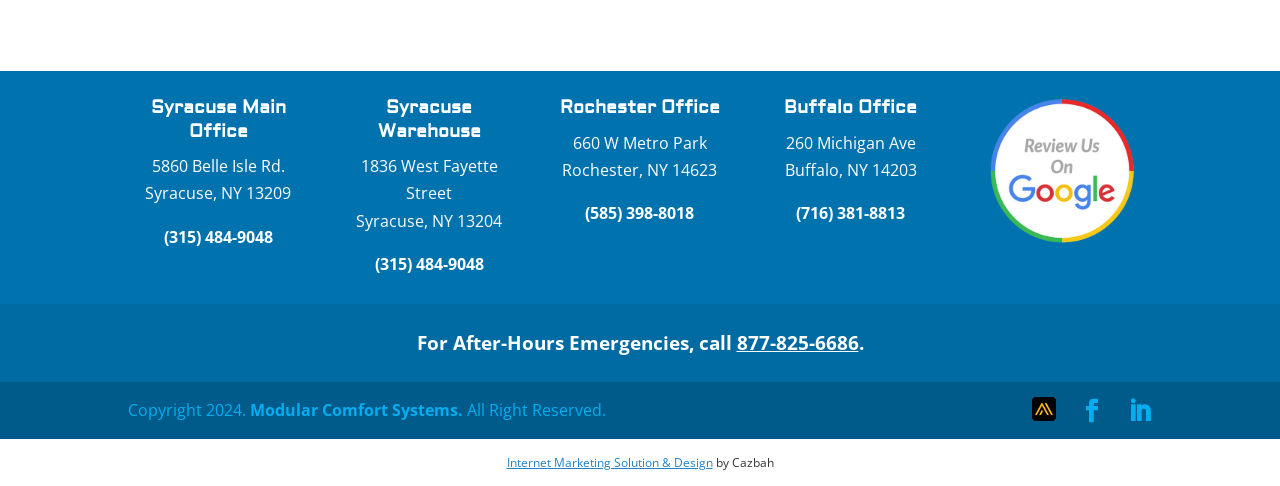What is the address of the Rochester Office?
Using the information from the image, answer the question thoroughly.

I searched for the address associated with the 'Rochester Office' heading and found it to be '660 W Metro Park Rochester, NY 14623'.